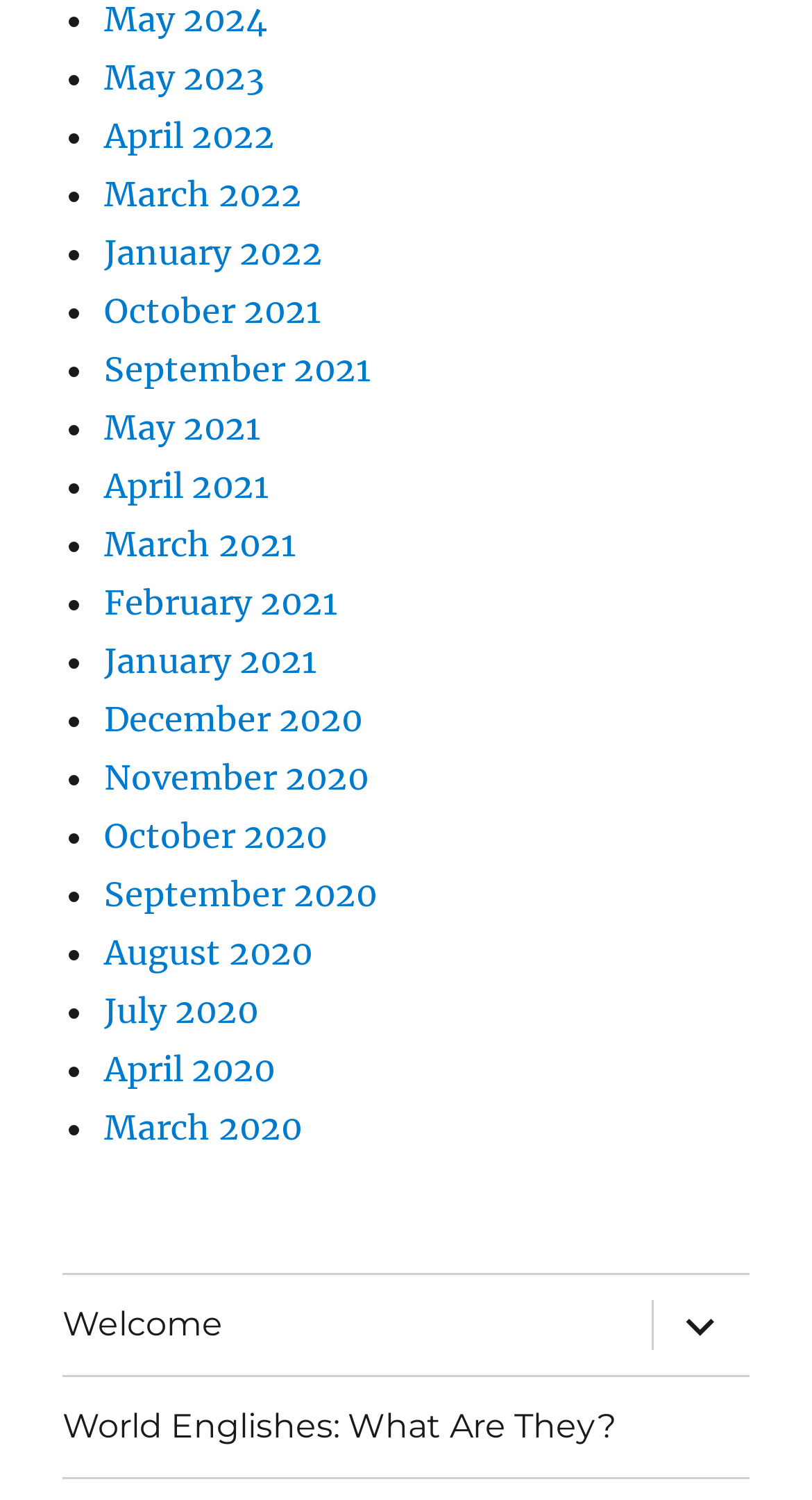Please identify the bounding box coordinates of the clickable element to fulfill the following instruction: "Click on May 2023". The coordinates should be four float numbers between 0 and 1, i.e., [left, top, right, bottom].

[0.128, 0.037, 0.326, 0.065]